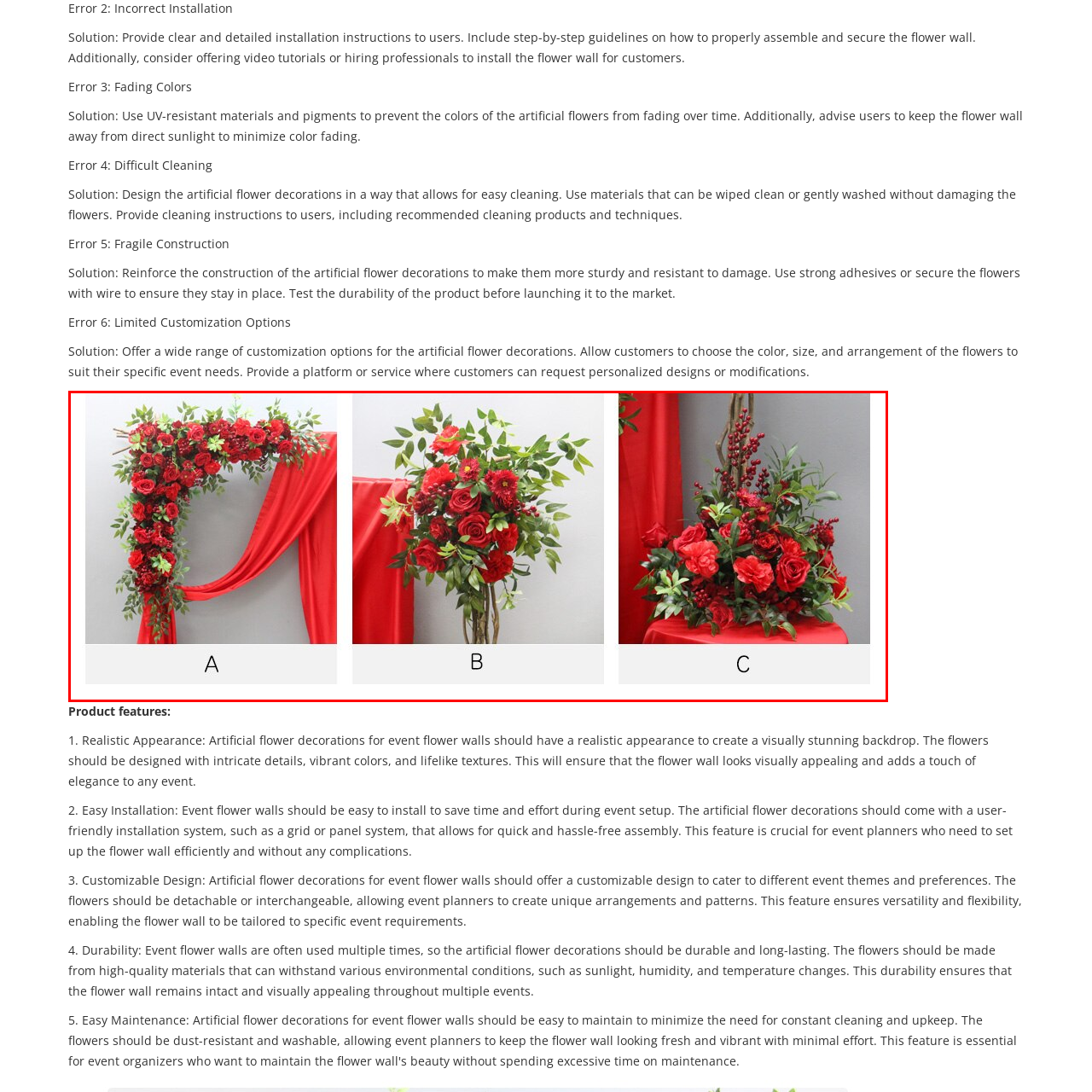How many arrangements are showcased in the image?
Analyze the content within the red bounding box and offer a detailed answer to the question.

The caption describes three distinct arrangements, labeled as Arrangement A, Arrangement B, and Arrangement C, each with its unique features and design.